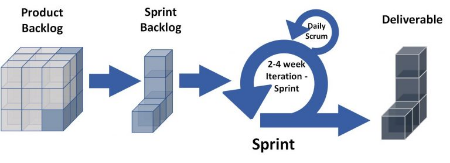Explain in detail what you see in the image.

The image illustrates a fundamental framework of the Agile methodology, specifically highlighting the iterative process of development. It begins with the **Product Backlog**, represented as a collection of blocks, which signifies the entire list of features, enhancements, and fixes that need to be developed. 

The flow moves to the **Sprint Backlog**, a more refined selection of tasks drawn from the Product Backlog, indicating what can be completed in the upcoming iteration. This is followed by the **Sprint**, a time-boxed period typically lasting 2-4 weeks during which a set of tasks is executed. Central to this phase is the **Daily Scrum**, a brief meeting to assess progress and address any obstacles.

Finally, the process culminates with a **Deliverable**, showcasing the tangible output produced by the team during the Sprint. The diagram effectively conveys how Agile promotes flexibility and continuous improvement through short cycles of planning, execution, and review.